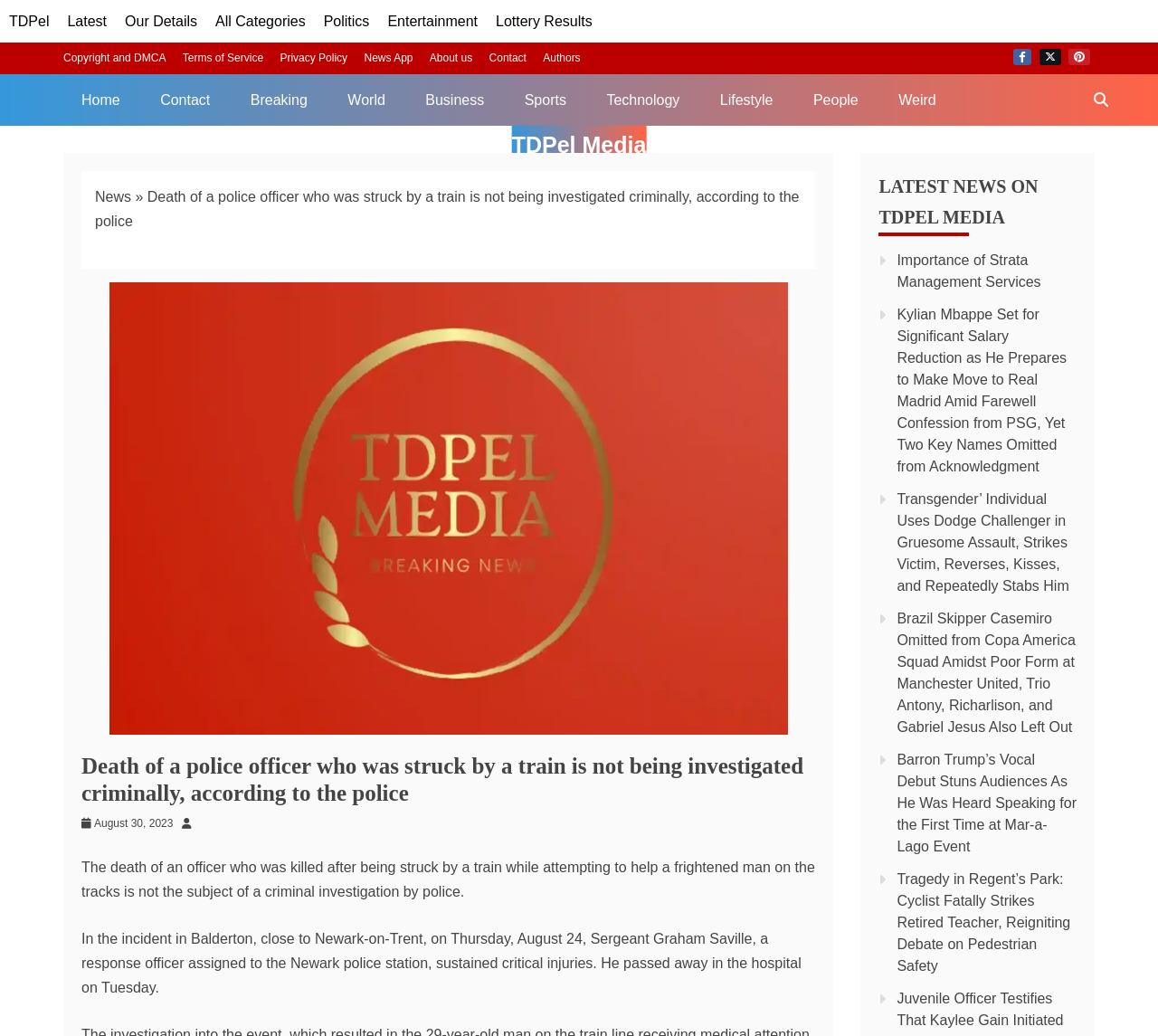From the given element description: "Technology", find the bounding box for the UI element. Provide the coordinates as four float numbers between 0 and 1, in the order [left, top, right, bottom].

[0.508, 0.071, 0.603, 0.121]